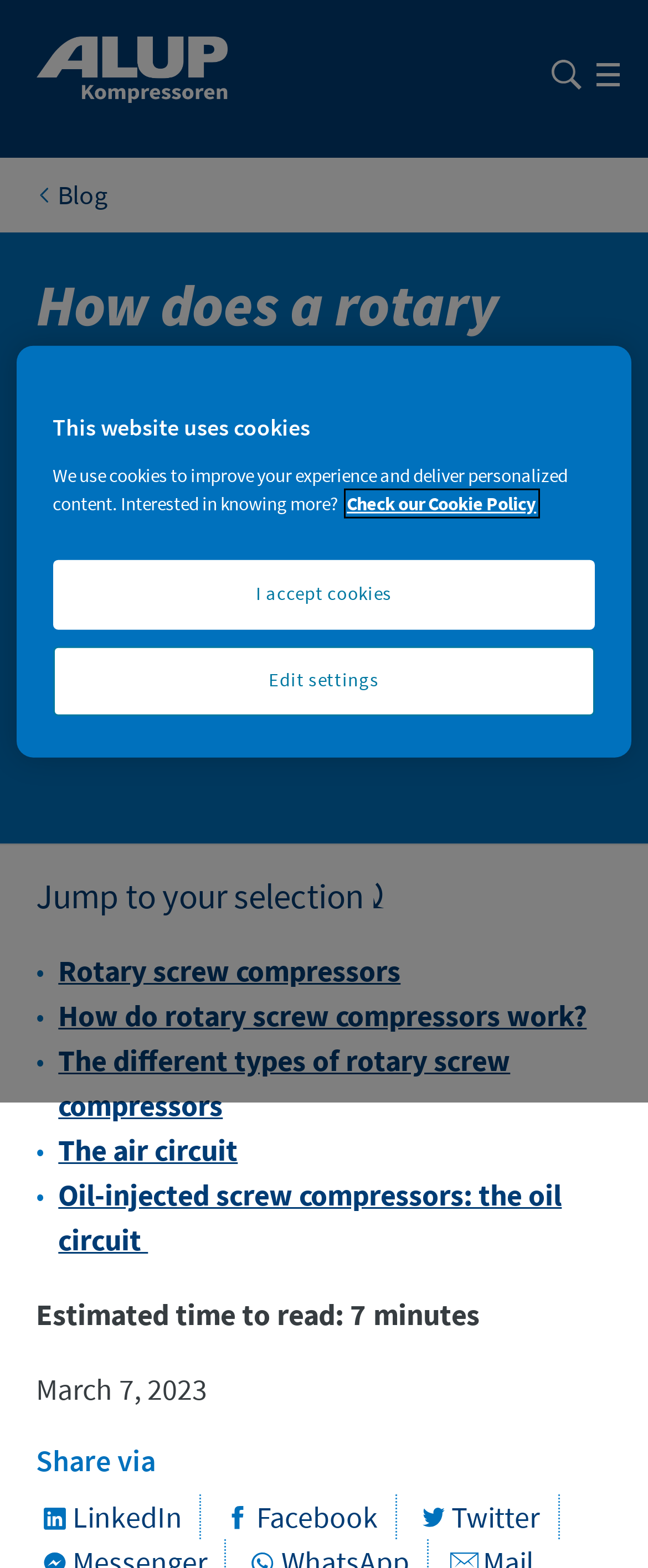Specify the bounding box coordinates of the element's area that should be clicked to execute the given instruction: "Read the blog". The coordinates should be four float numbers between 0 and 1, i.e., [left, top, right, bottom].

[0.089, 0.113, 0.179, 0.134]